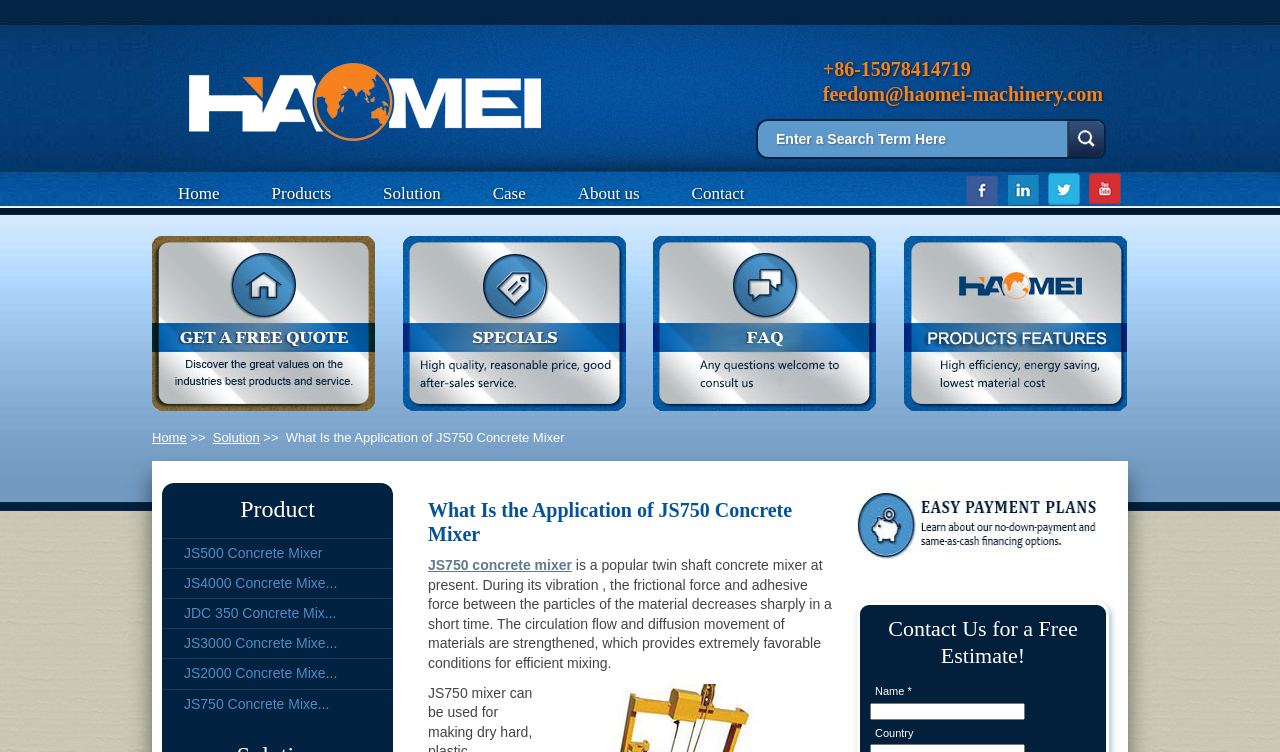Can you give a detailed response to the following question using the information from the image? What can be used to estimate the cost of a project?

The heading 'Contact Us for a Free Estimate!' suggests that the company provides a free estimate service, which can be used to estimate the cost of a project.